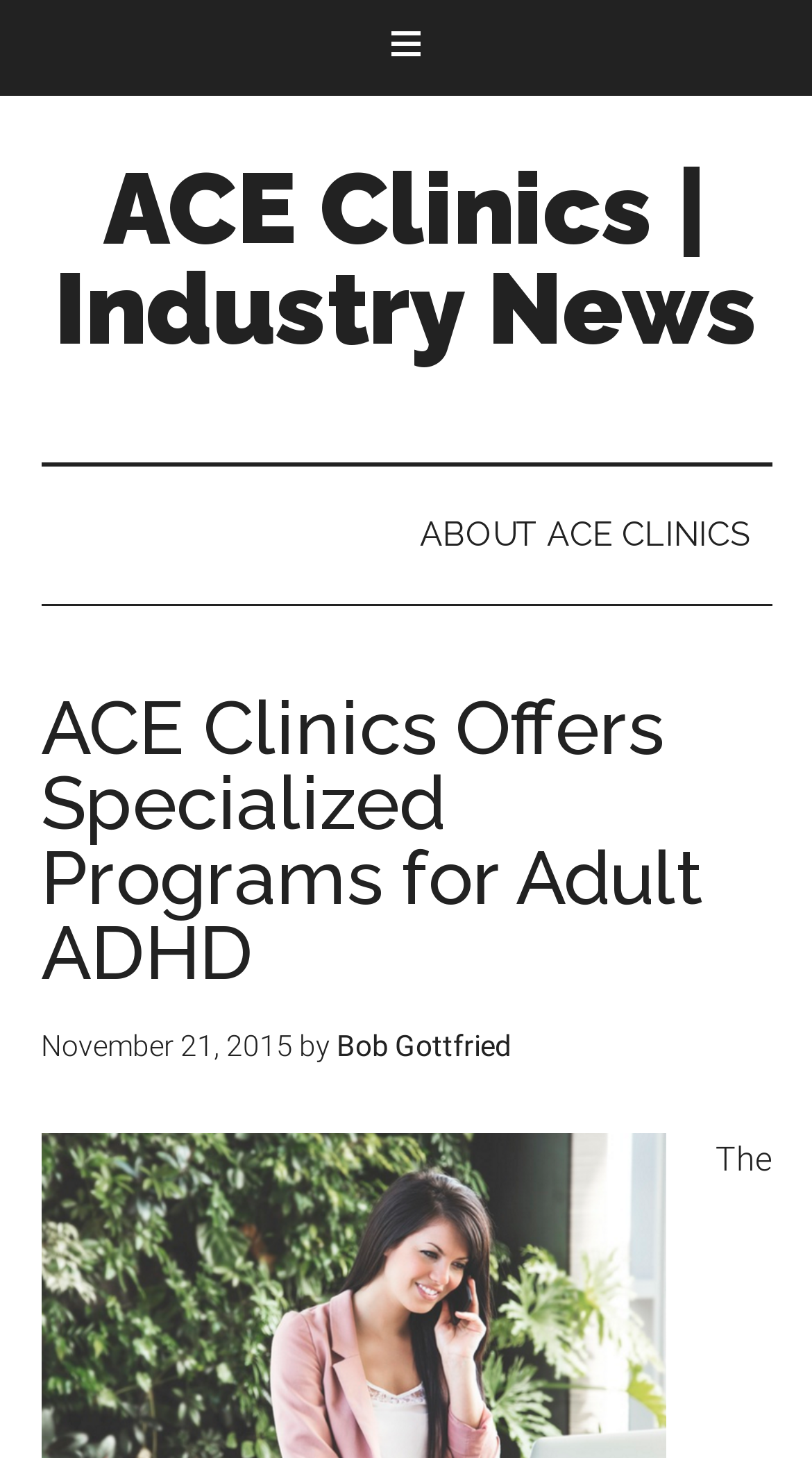What type of programs does ACE Clinics offer?
Please respond to the question with a detailed and thorough explanation.

The article has a heading 'ACE Clinics Offers Specialized Programs for Adult ADHD', which indicates that ACE Clinics offers specialized programs, specifically for Adult ADHD.